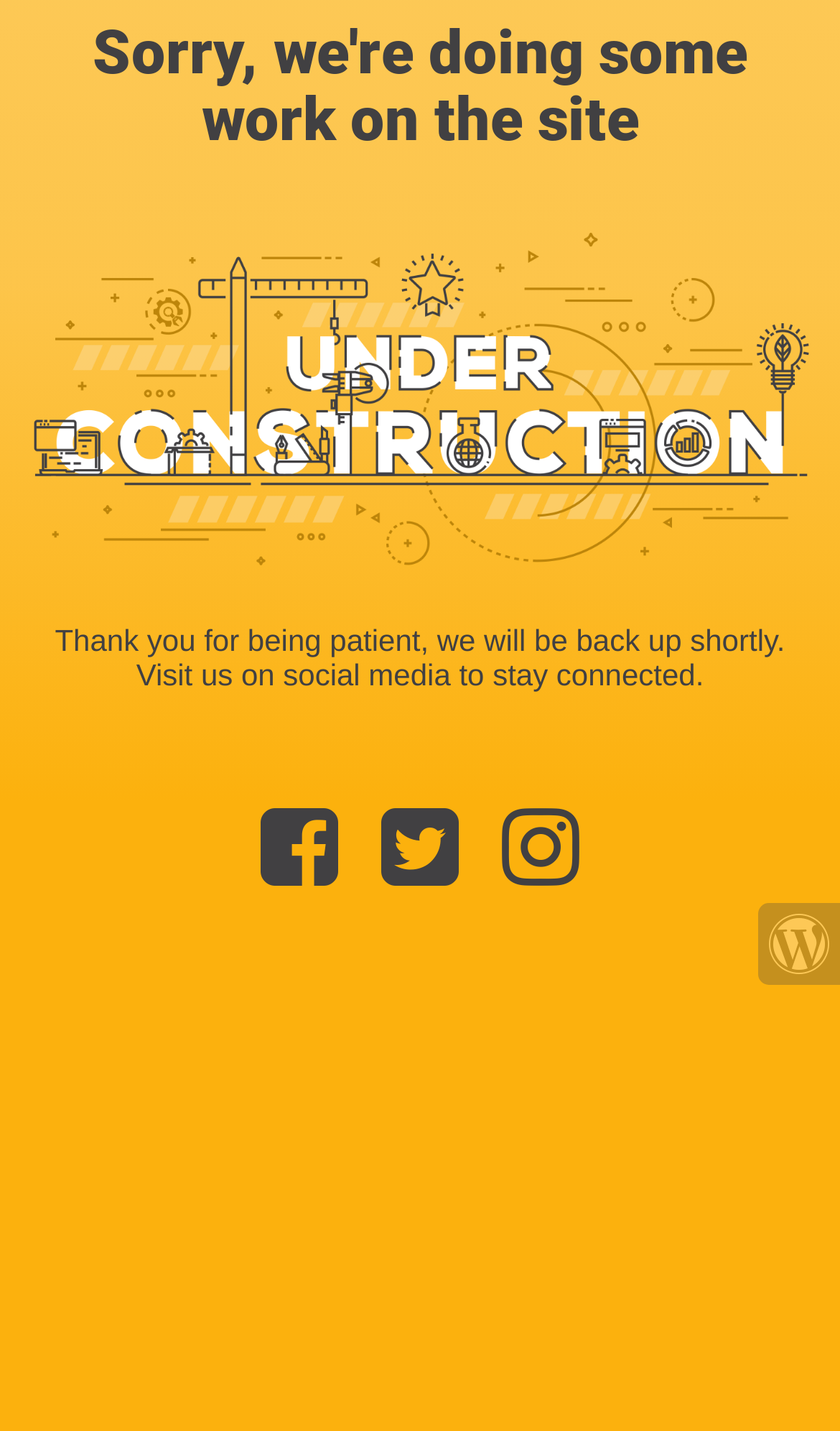Is the website fully functional?
Answer the question with a detailed and thorough explanation.

The website is not fully functional as it is currently under construction, and the message 'Sorry, we're doing some work on the site' and the image 'Site is Under Construction' indicate that it is not ready for use.